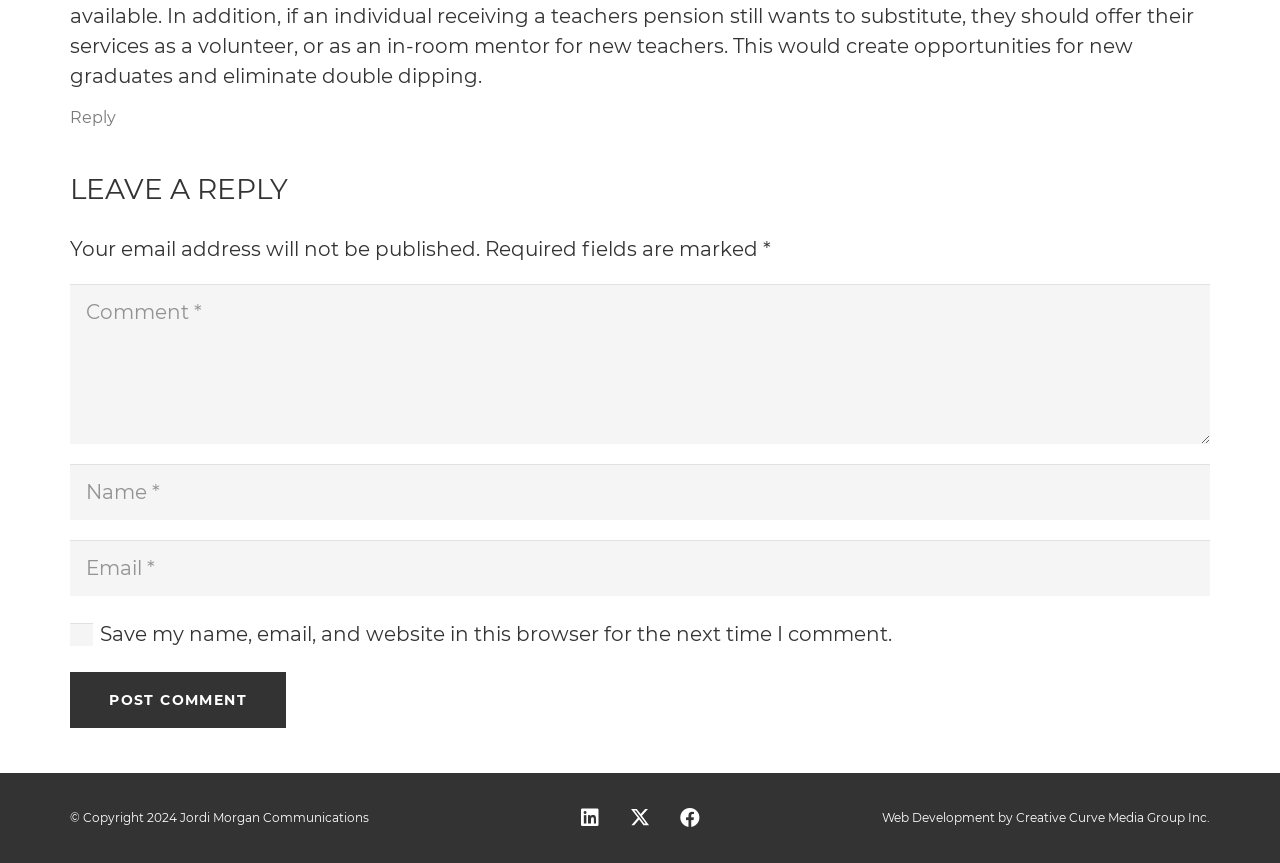Please determine the bounding box coordinates for the UI element described here. Use the format (top-left x, top-left y, bottom-right x, bottom-right y) with values bounded between 0 and 1: aria-label="LinkedIn" title="LinkedIn"

[0.441, 0.919, 0.48, 0.977]